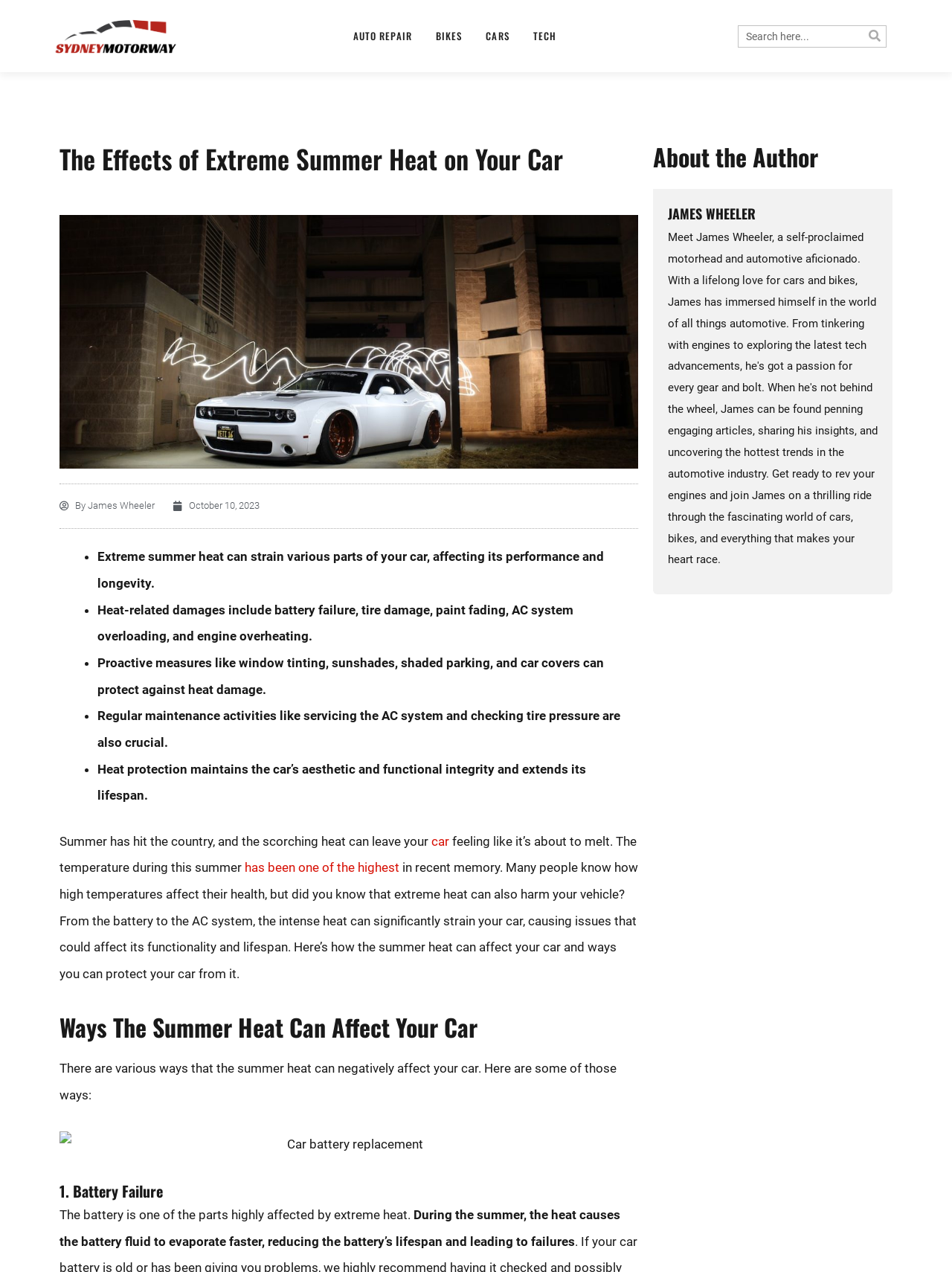Provide your answer in a single word or phrase: 
What is the author's name?

James Wheeler